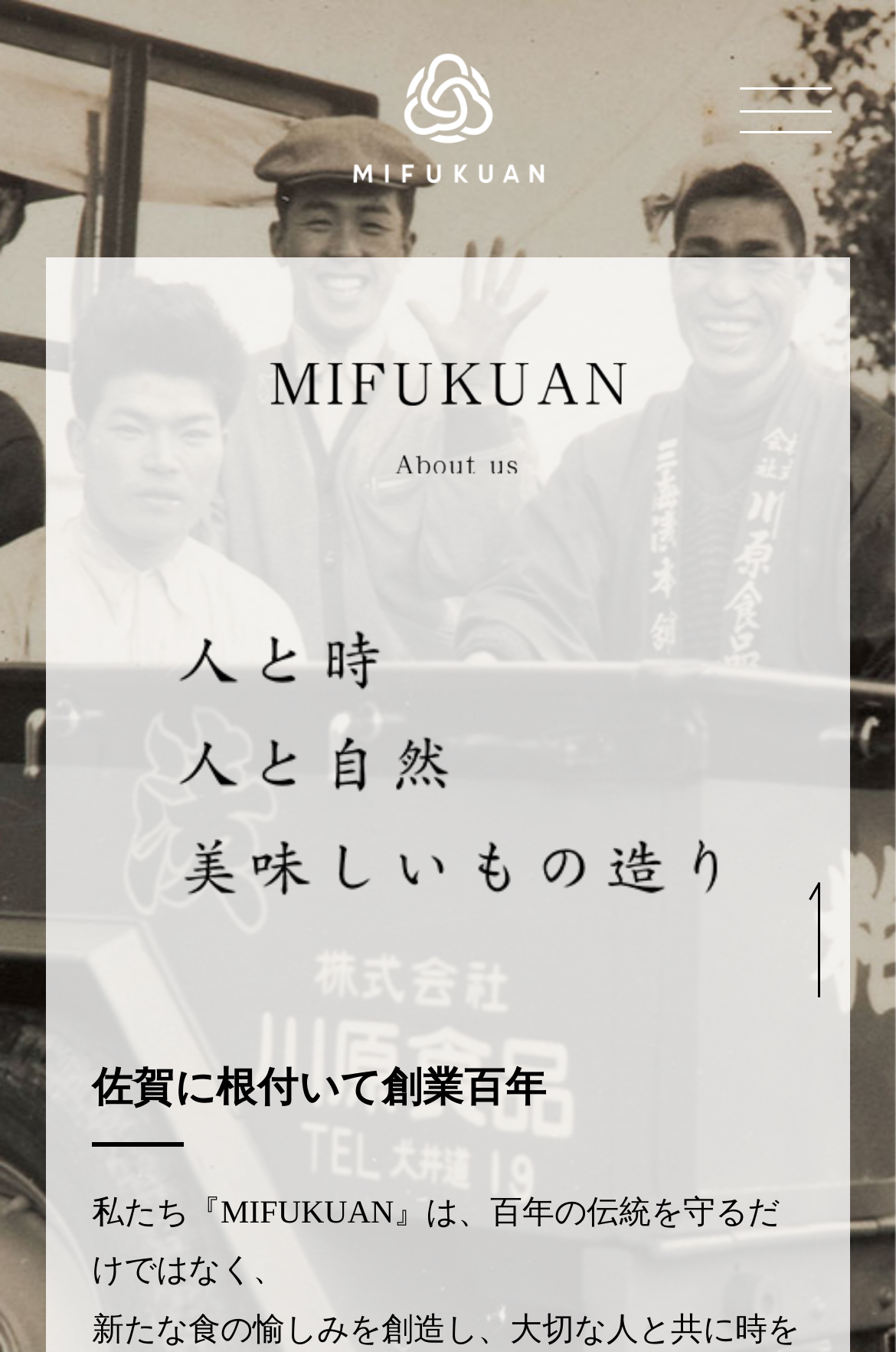What social media platform is linked on the page? Using the information from the screenshot, answer with a single word or phrase.

Facebook